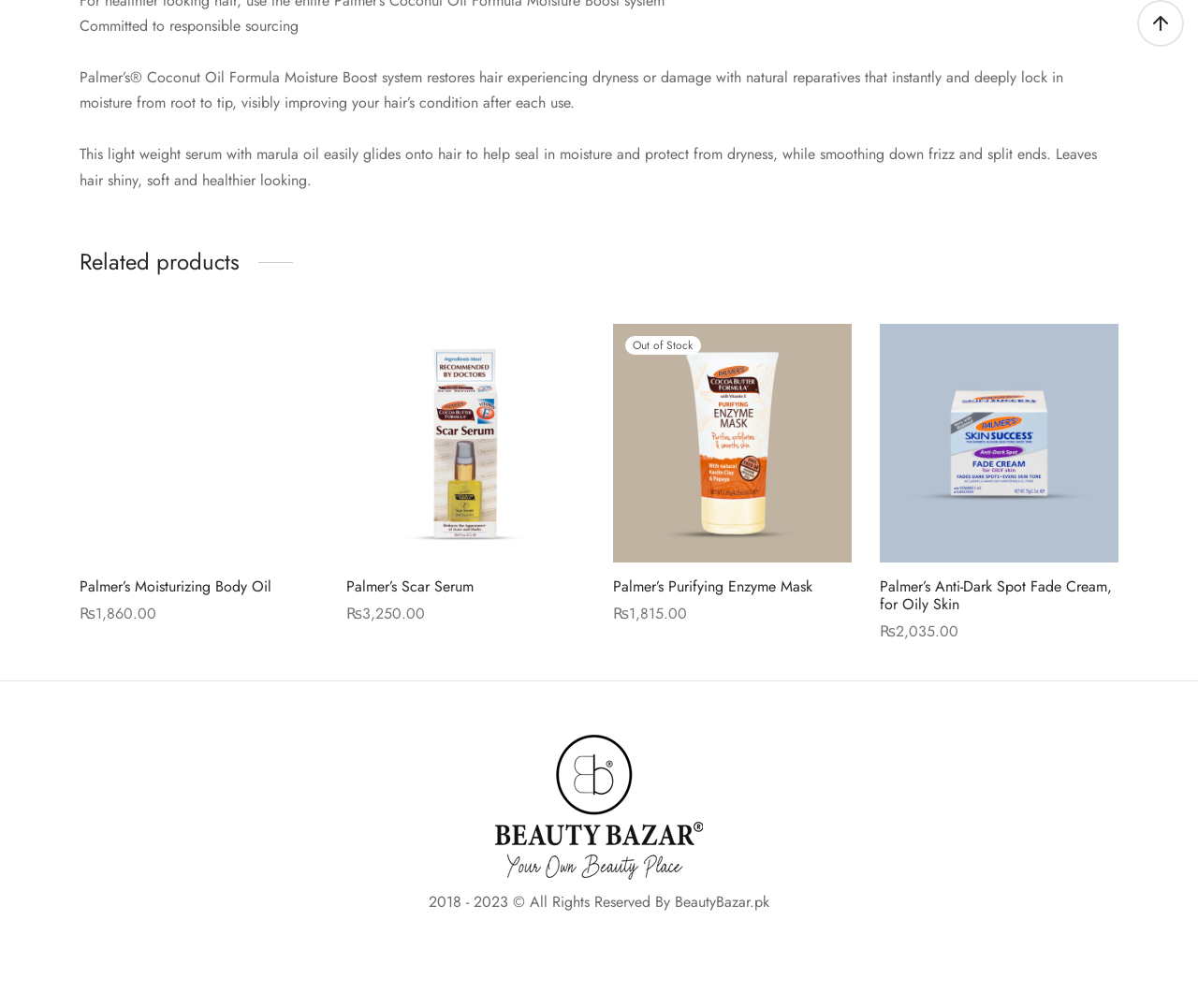Show the bounding box coordinates of the element that should be clicked to complete the task: "View product details of Palmer’s Moisturizing Body Oil".

[0.066, 0.321, 0.266, 0.558]